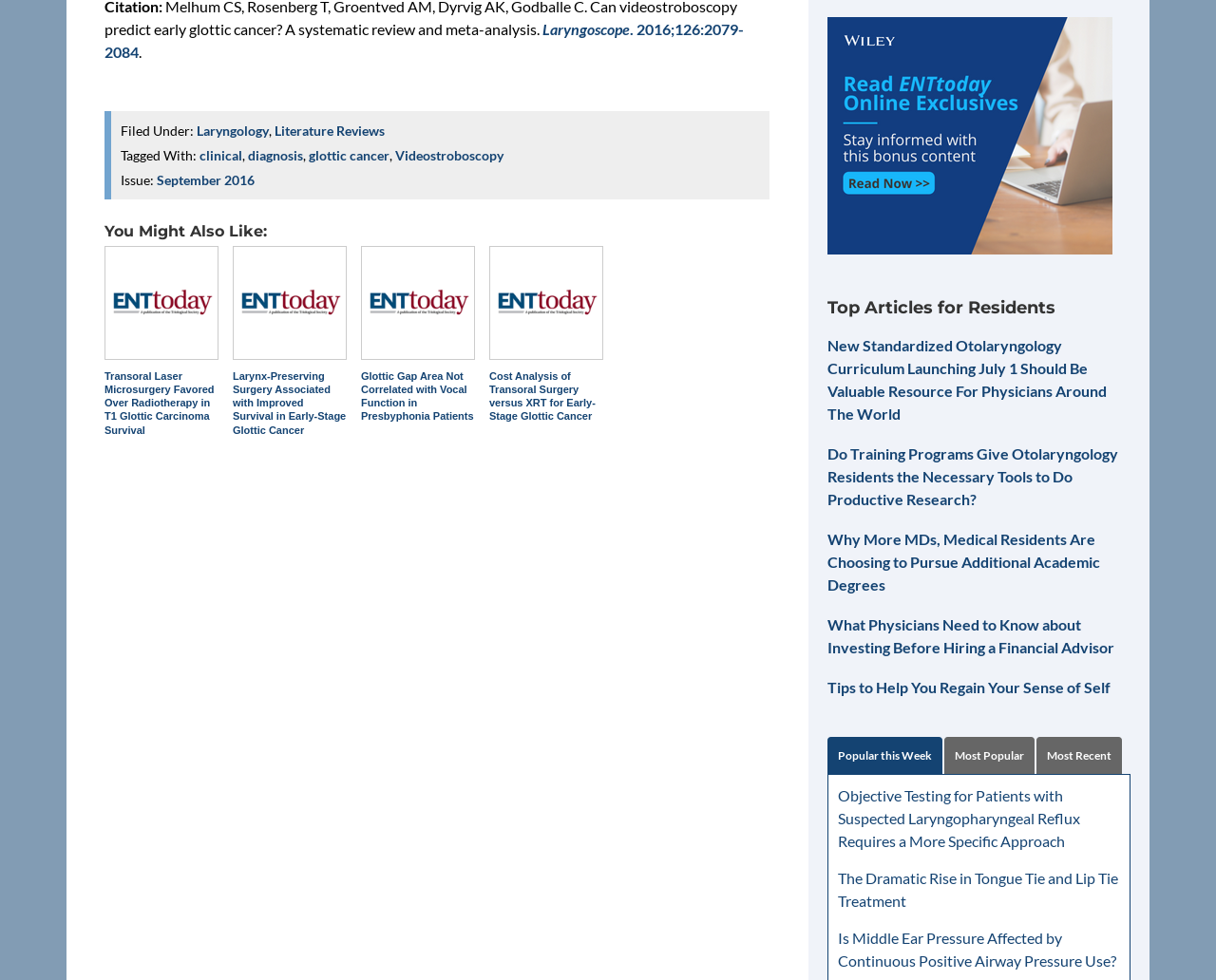Based on the provided description, "Advertise", find the bounding box of the corresponding UI element in the screenshot.

[0.188, 0.958, 0.234, 0.974]